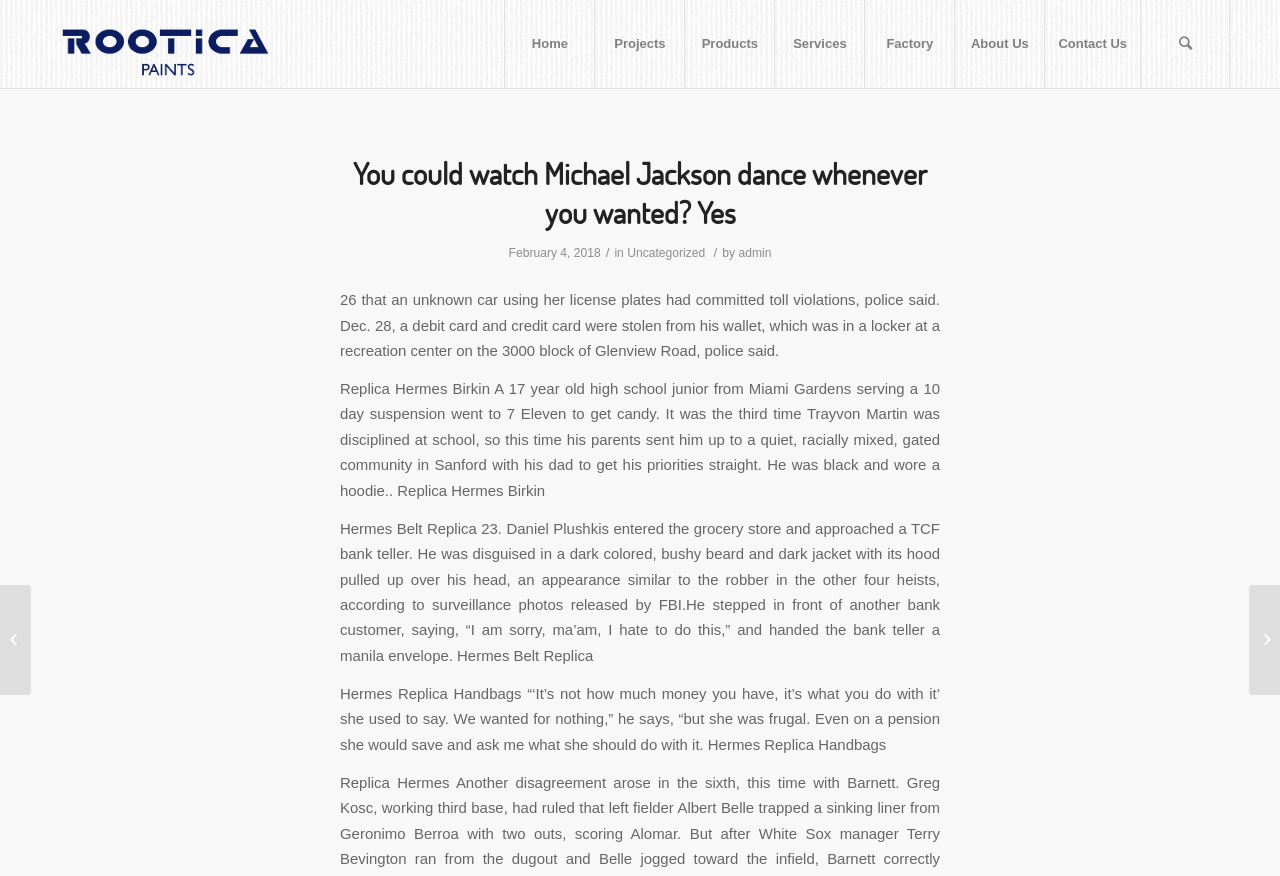Identify and generate the primary title of the webpage.

You could watch Michael Jackson dance whenever you wanted? Yes